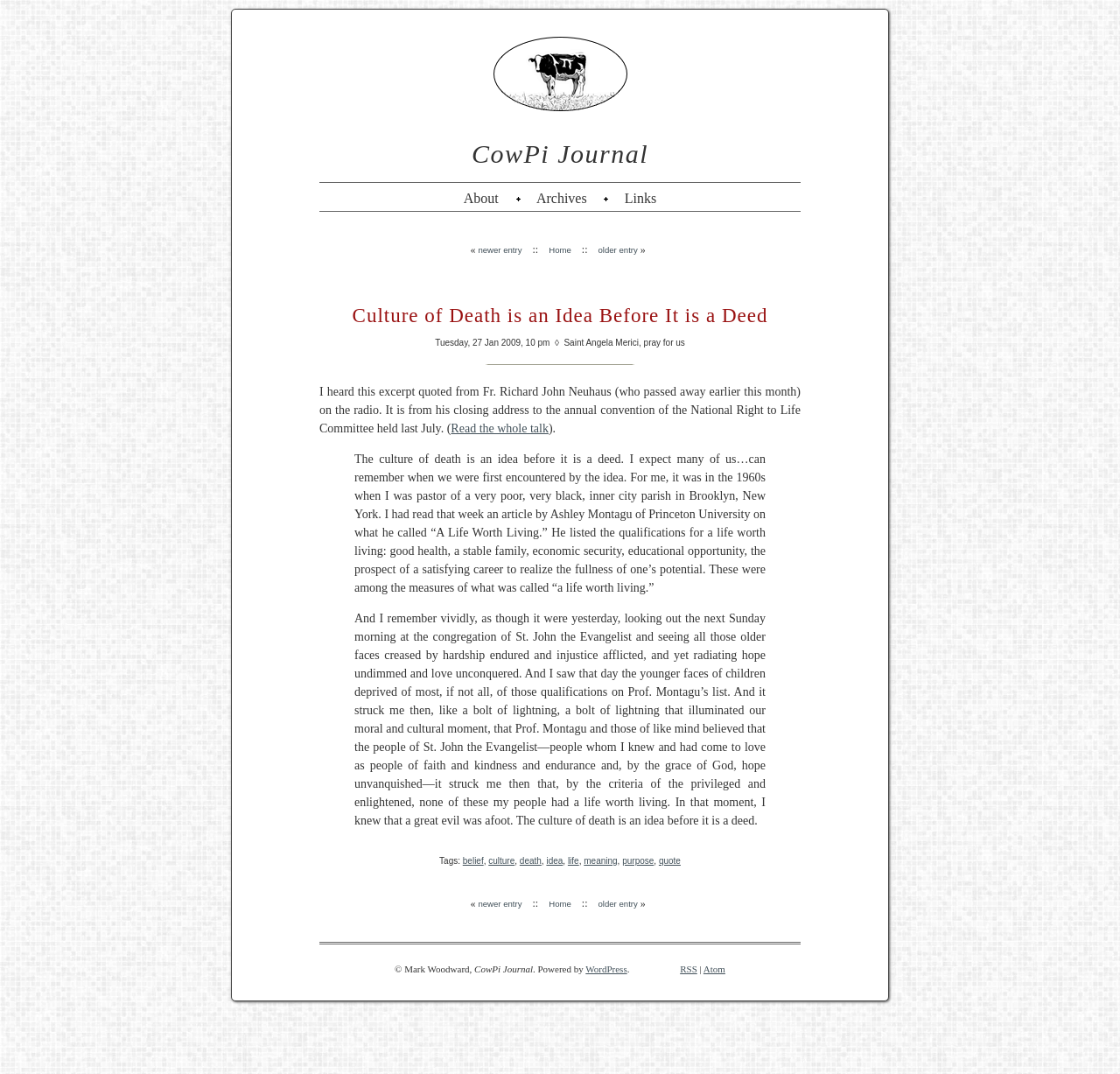Find the bounding box of the element with the following description: "older entry". The coordinates must be four float numbers between 0 and 1, formatted as [left, top, right, bottom].

[0.534, 0.228, 0.569, 0.237]